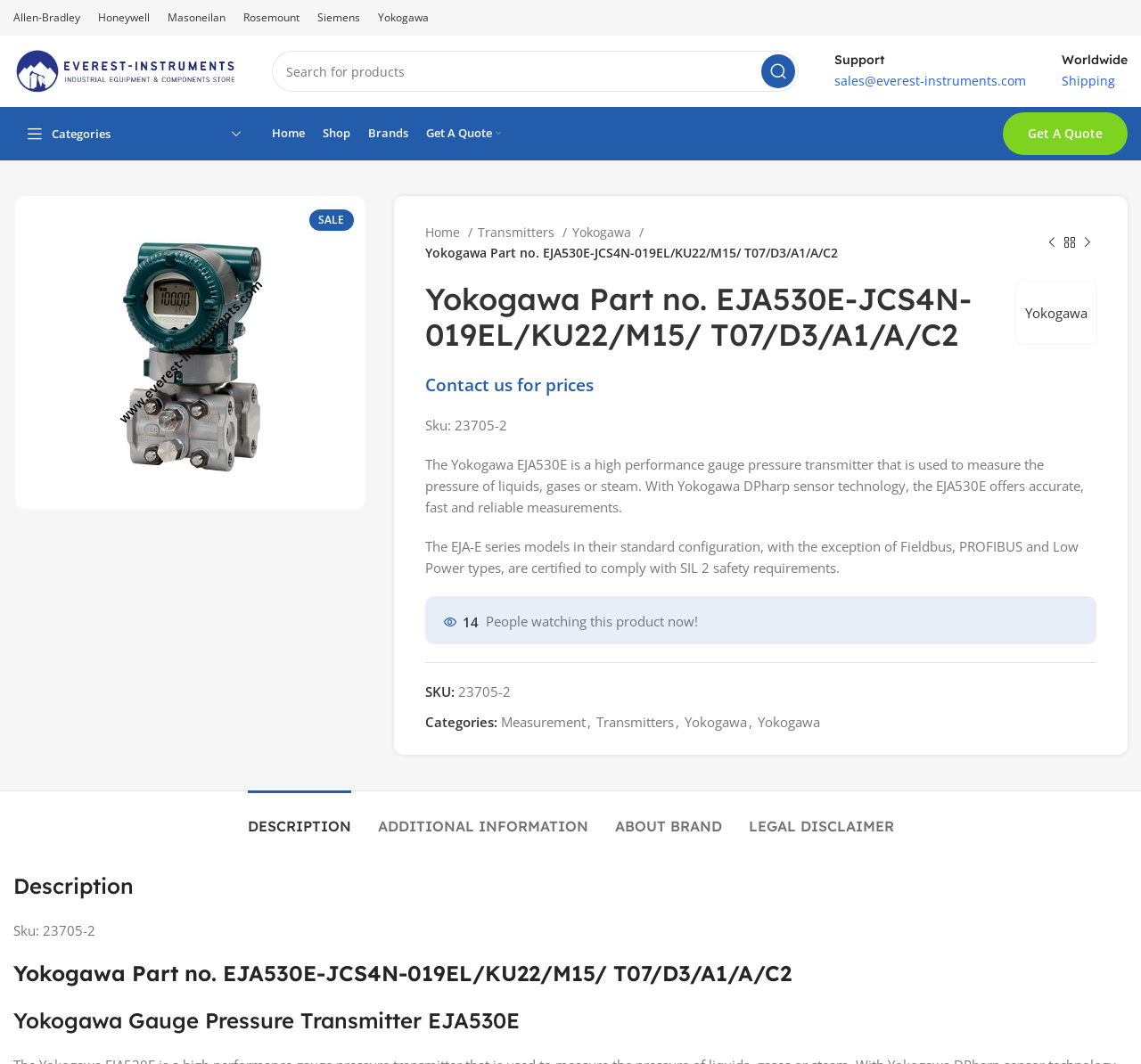How many people are watching this product now? Based on the screenshot, please respond with a single word or phrase.

14